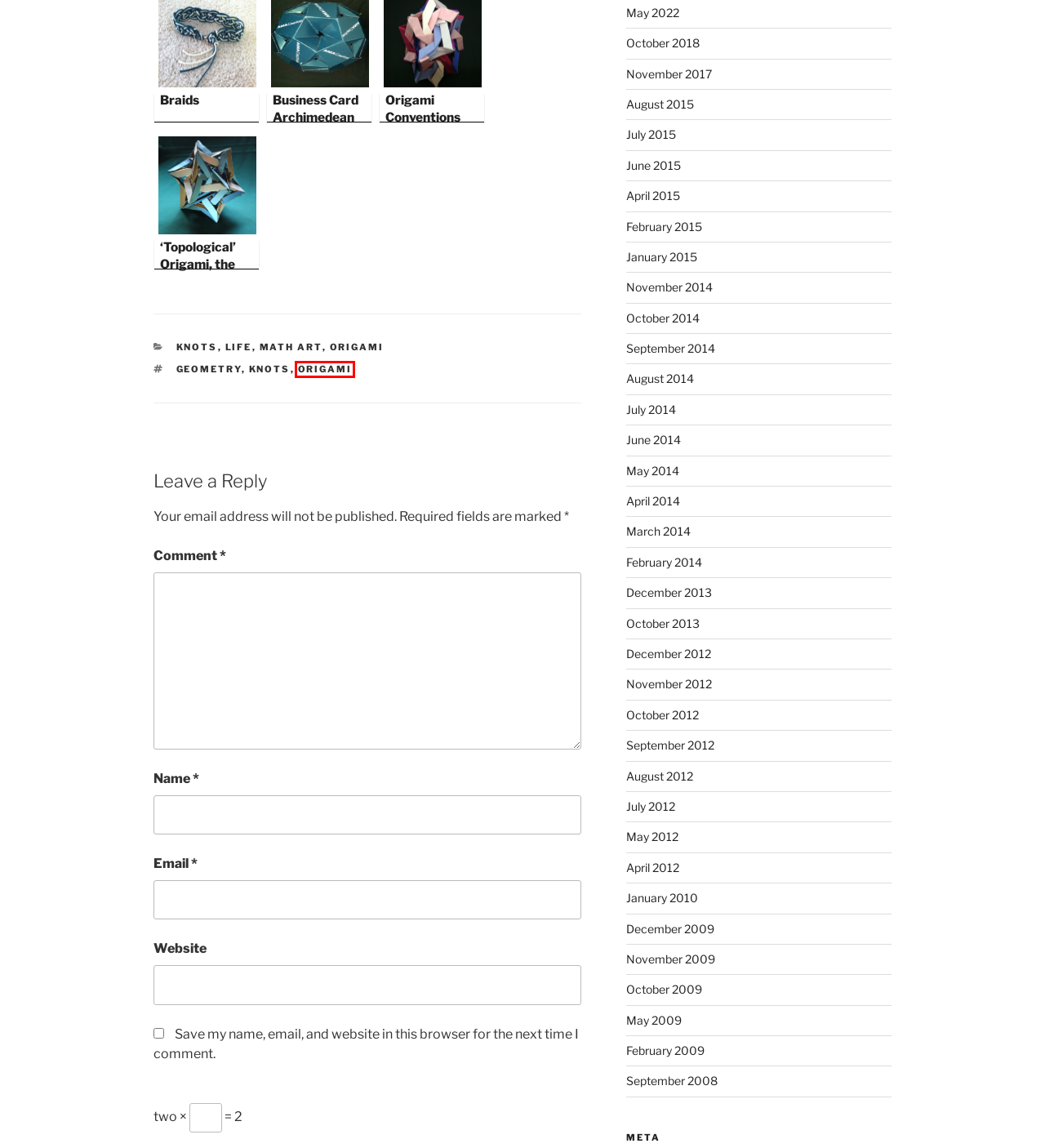Given a screenshot of a webpage featuring a red bounding box, identify the best matching webpage description for the new page after the element within the red box is clicked. Here are the options:
A. November 2009 – Andrea Hawksley
B. May 2009 – Andrea Hawksley
C. December 2013 – Andrea Hawksley
D. March 2014 – Andrea Hawksley
E. origami – Andrea Hawksley
F. July 2012 – Andrea Hawksley
G. September 2008 – Andrea Hawksley
H. September 2014 – Andrea Hawksley

E